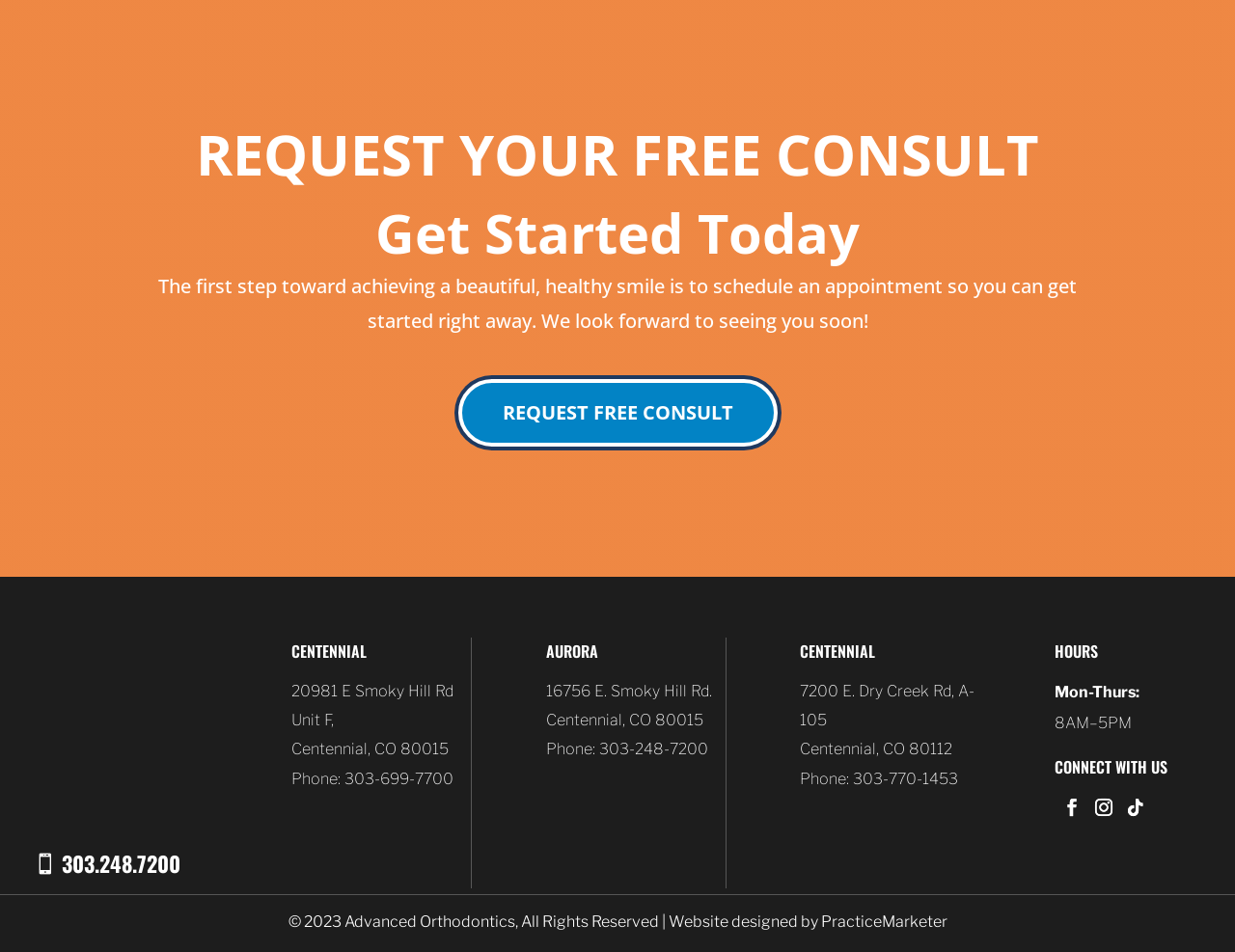How many locations are listed on the webpage?
Refer to the image and answer the question using a single word or phrase.

3